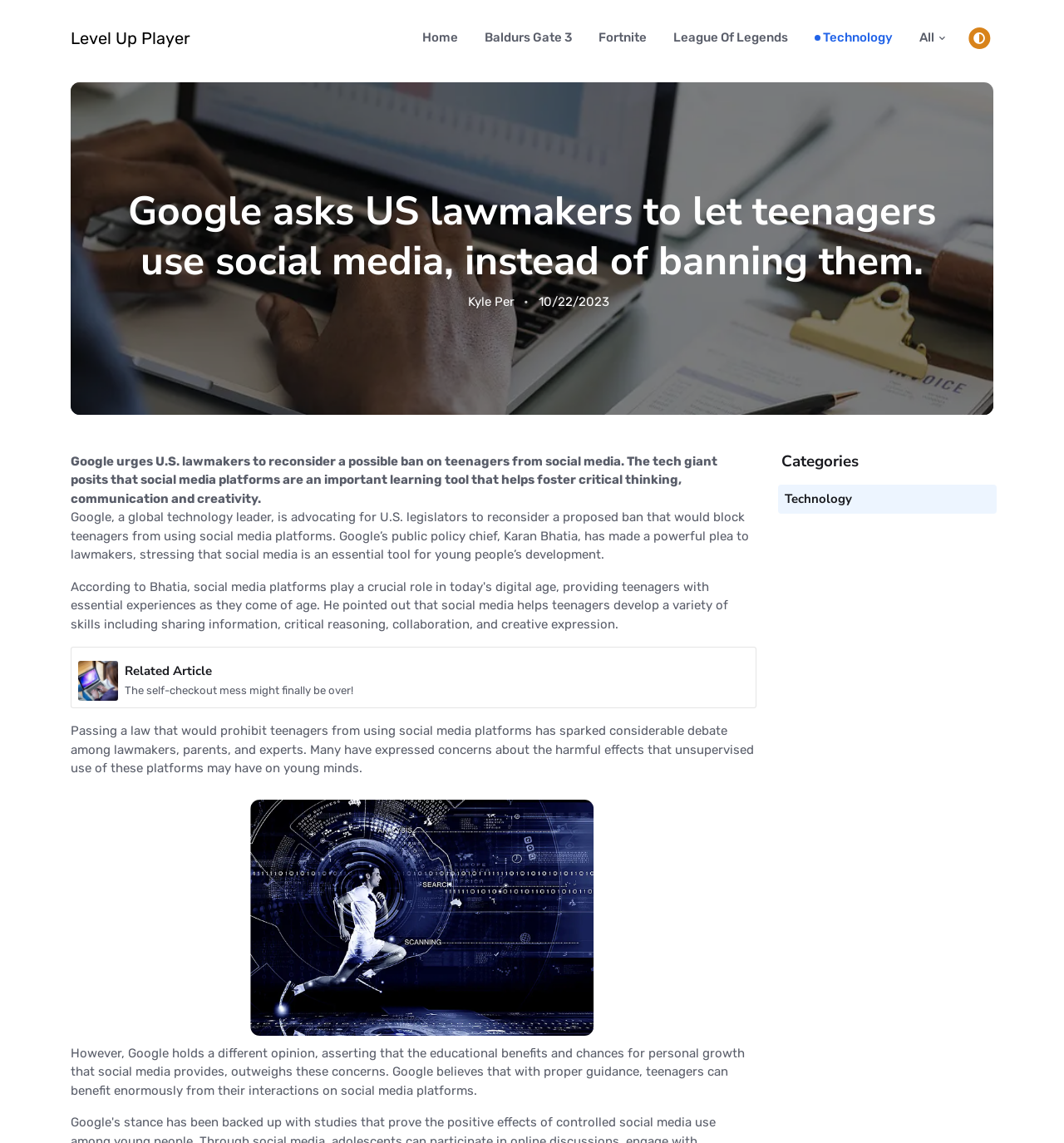Identify the coordinates of the bounding box for the element that must be clicked to accomplish the instruction: "Read about Baldurs Gate 3".

[0.443, 0.0, 0.55, 0.065]